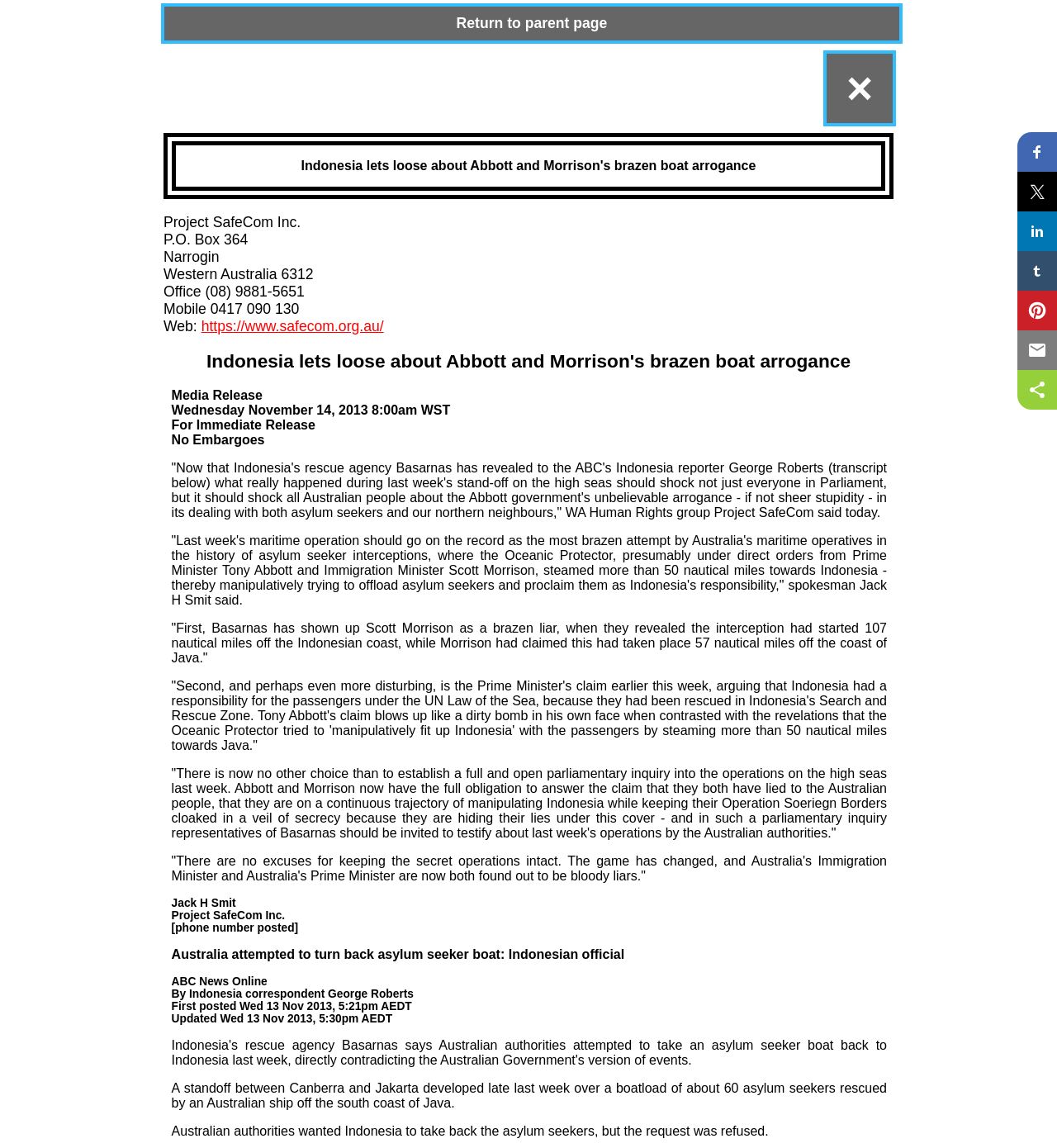What is the name of the Australian ship mentioned in the news release?
Answer with a single word or phrase, using the screenshot for reference.

Oceanic Protector